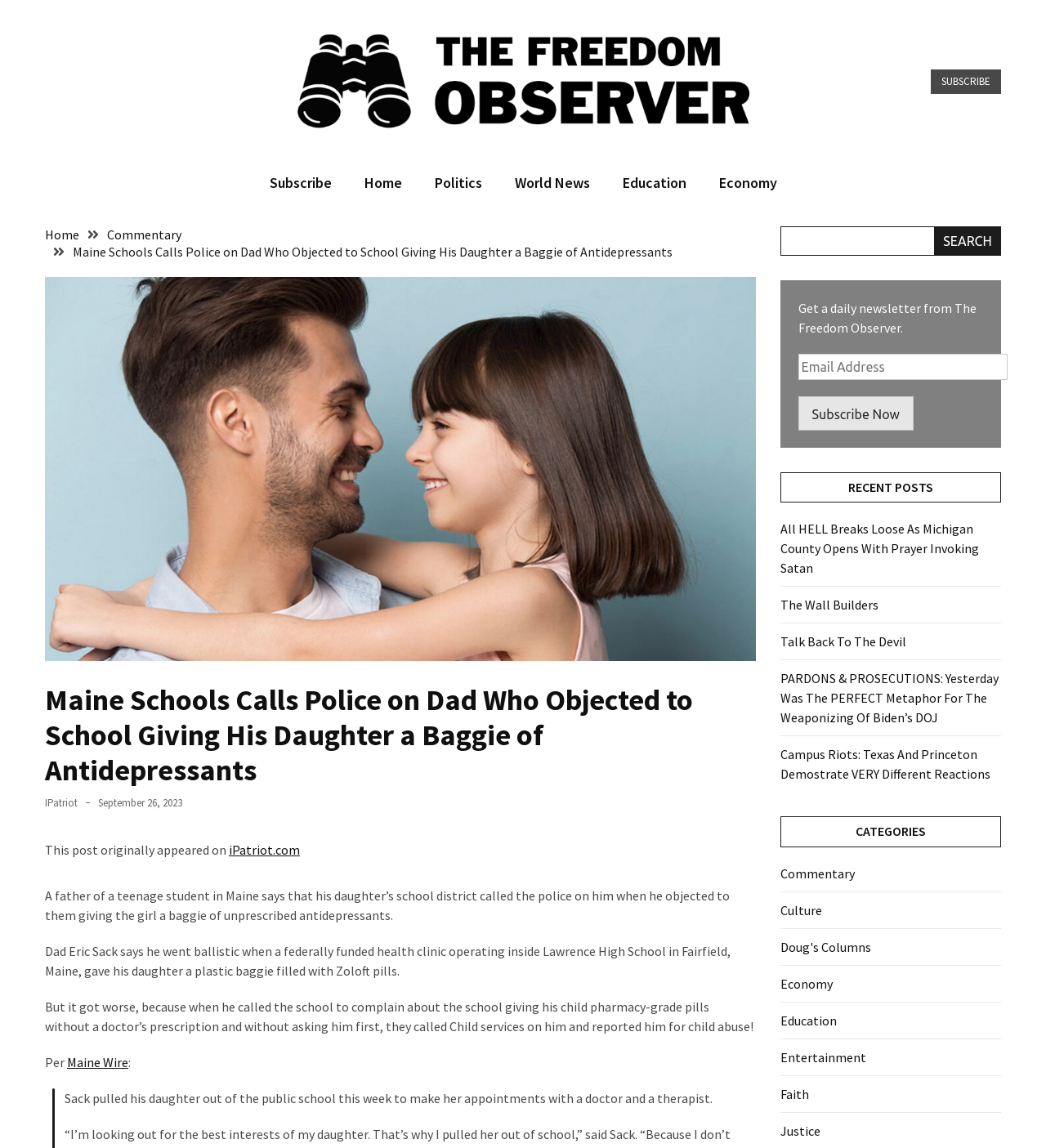What is the text of the webpage's headline?

Maine Schools Calls Police on Dad Who Objected to School Giving His Daughter a Baggie of Antidepressants